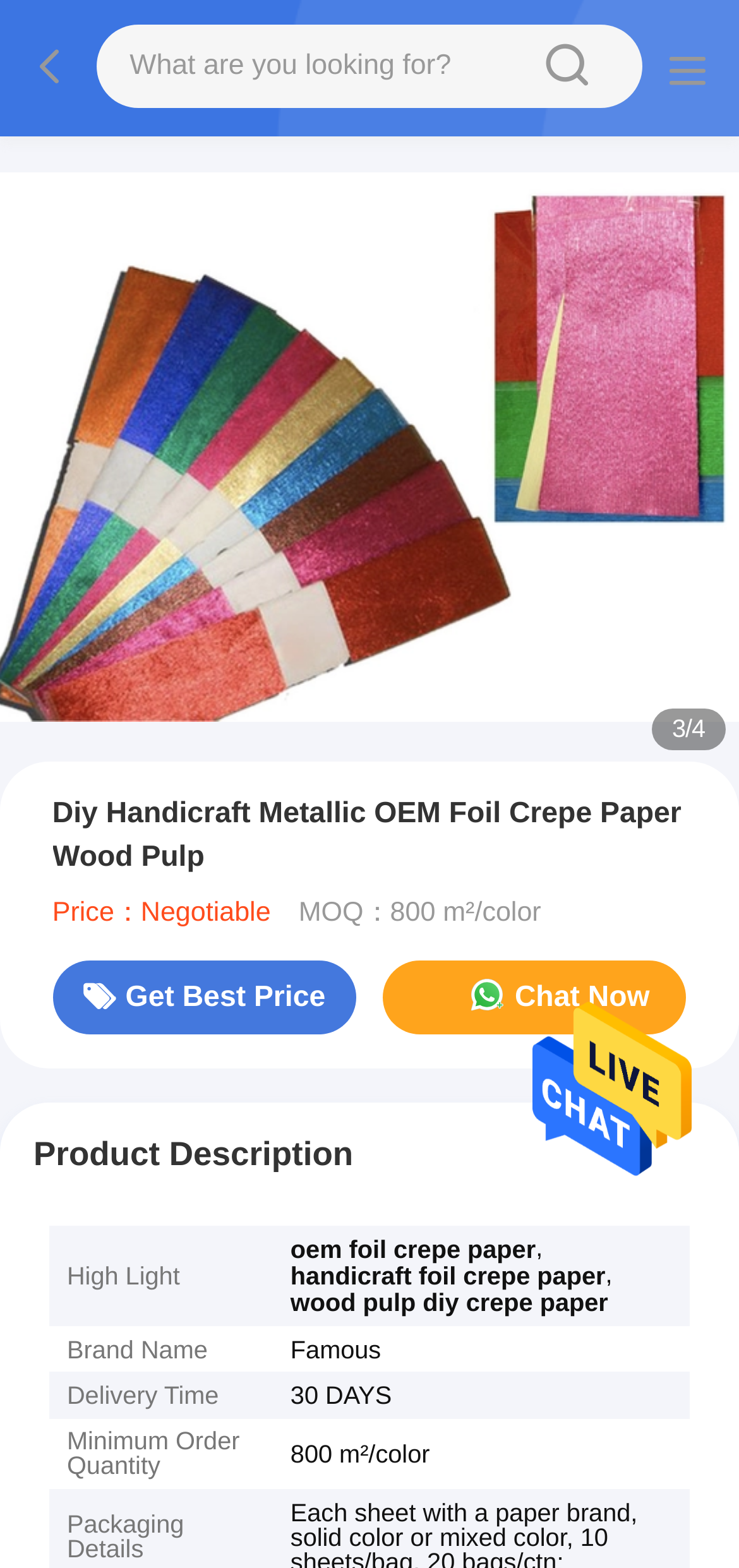From the screenshot, find the bounding box of the UI element matching this description: "Vindaloo 756 entries". Supply the bounding box coordinates in the form [left, top, right, bottom], each a float between 0 and 1.

None